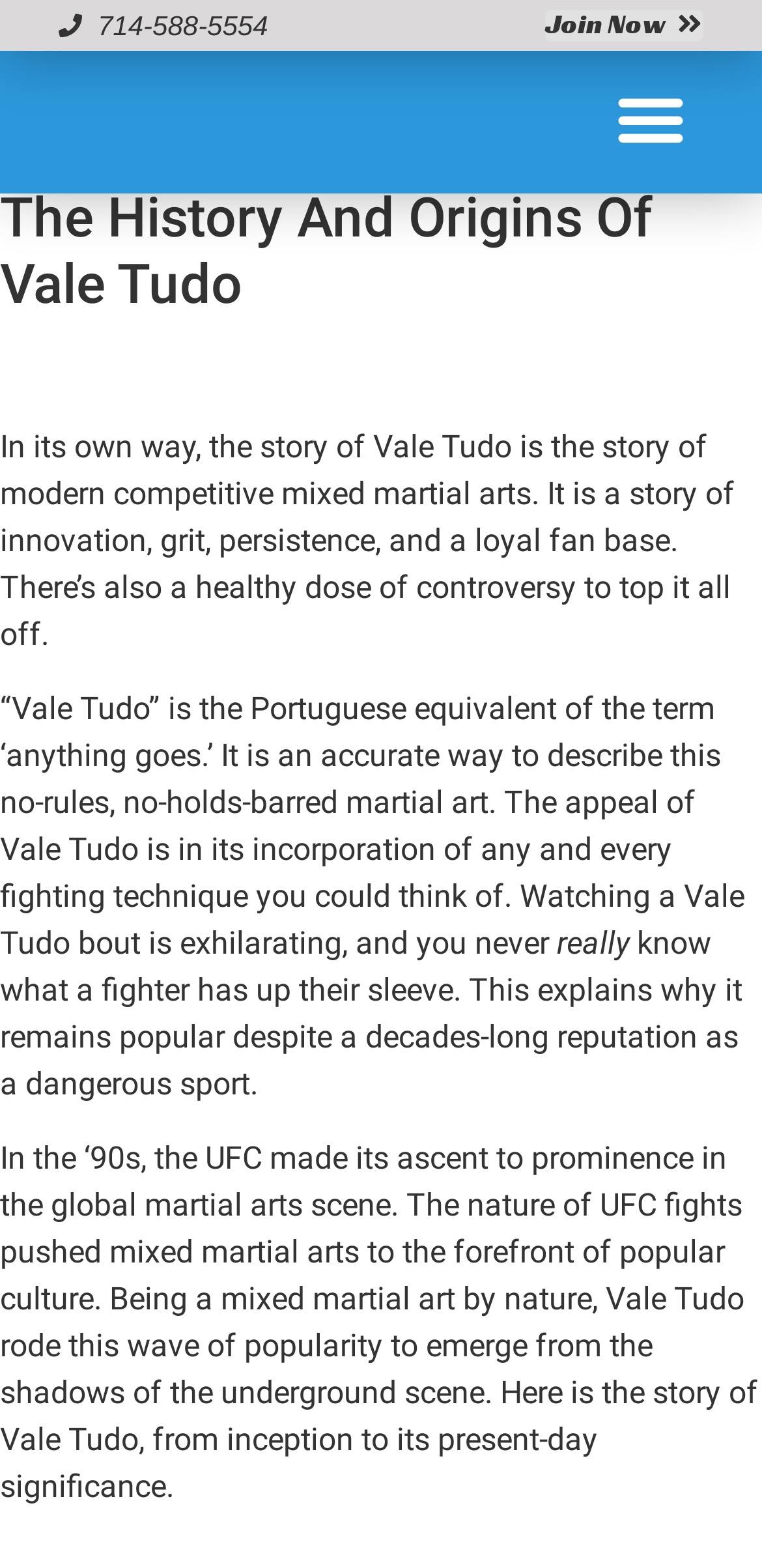Extract the heading text from the webpage.

Come Join The Team